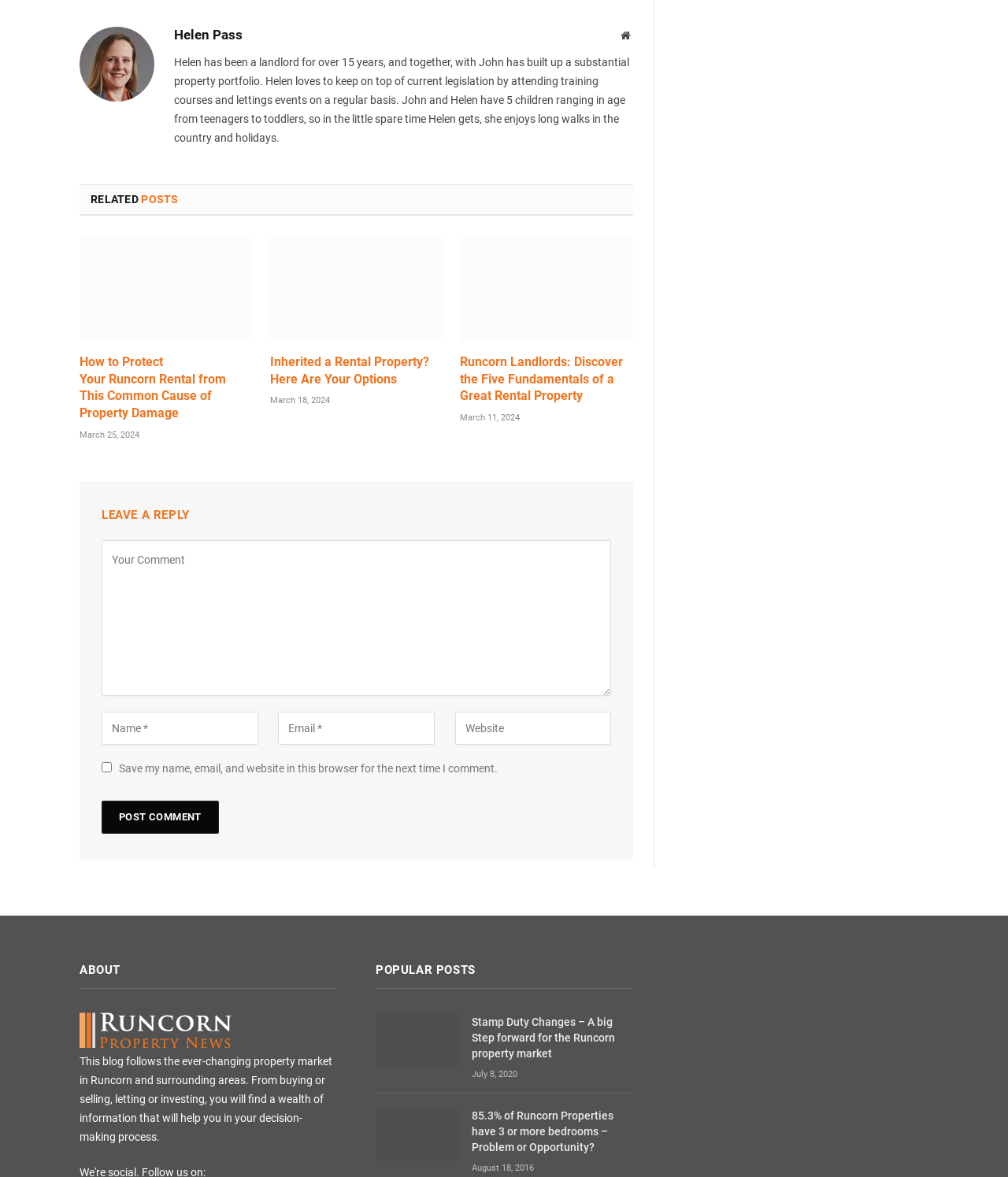Utilize the details in the image to give a detailed response to the question: What is the topic of the blog?

The topic of the blog is the Runcorn property market, as mentioned in the text 'This blog follows the ever-changing property market in Runcorn and surrounding areas.'